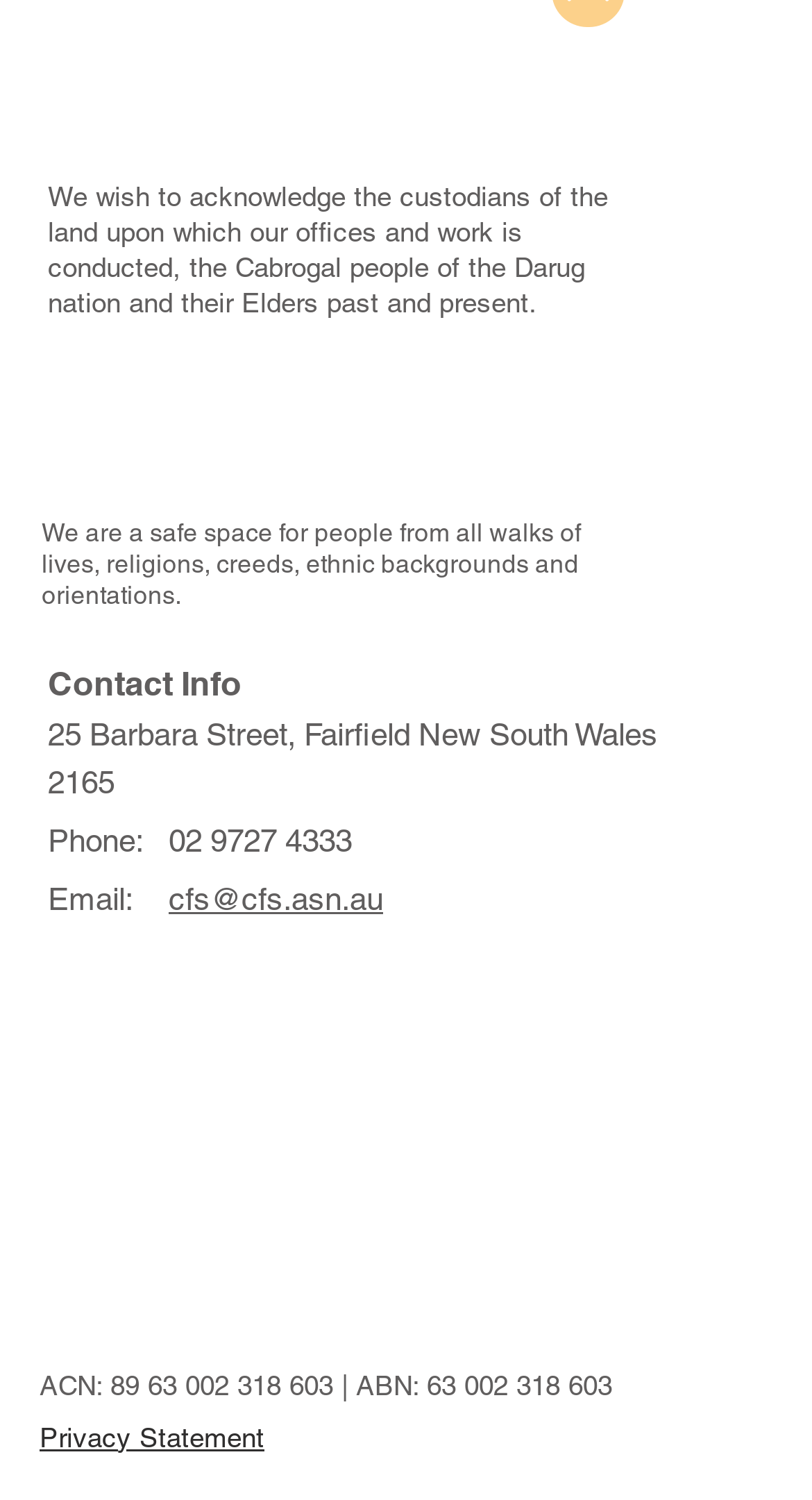Please identify the bounding box coordinates of the area I need to click to accomplish the following instruction: "View the Privacy Statement".

[0.049, 0.949, 0.326, 0.971]